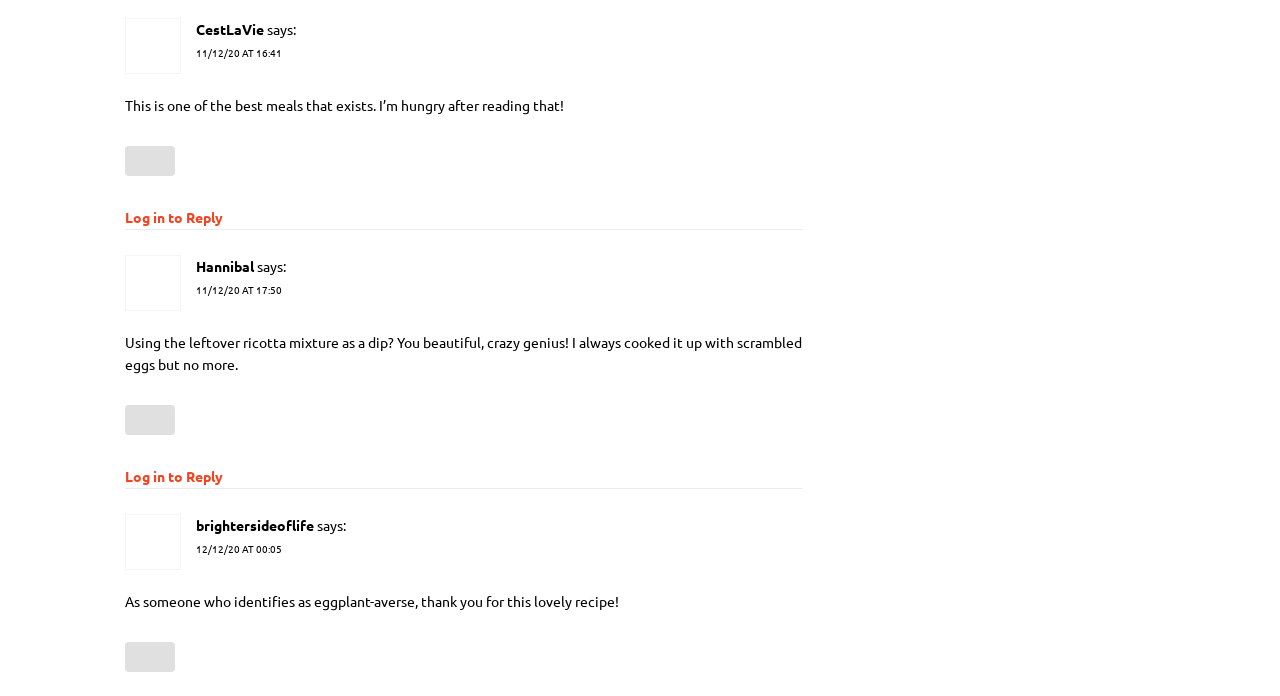Specify the bounding box coordinates of the element's region that should be clicked to achieve the following instruction: "Click the 'Like Button'". The bounding box coordinates consist of four float numbers between 0 and 1, in the format [left, top, right, bottom].

[0.098, 0.21, 0.137, 0.253]